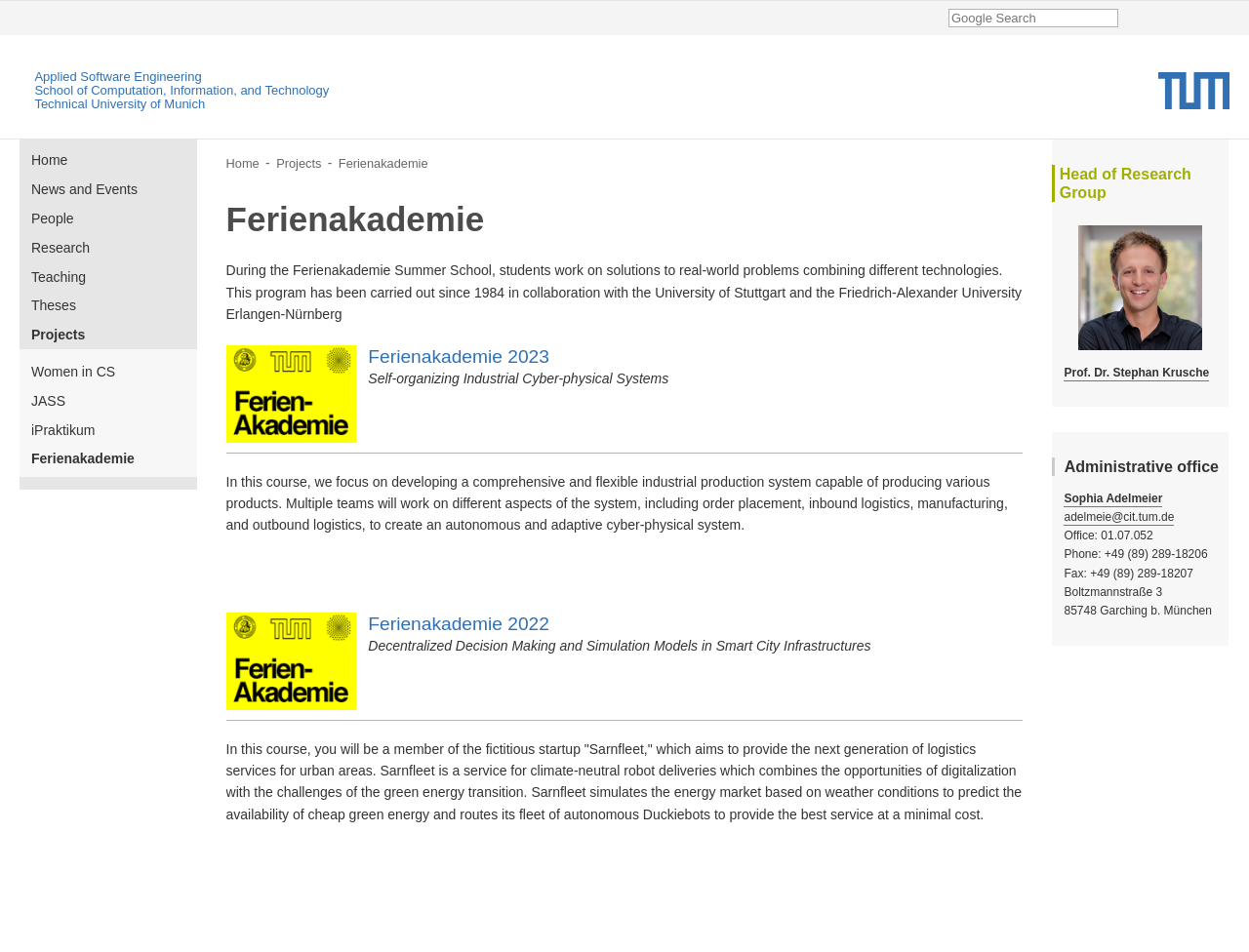Answer the question in a single word or phrase:
Who is the head of the research group?

Prof. Dr. Stephan Krusche